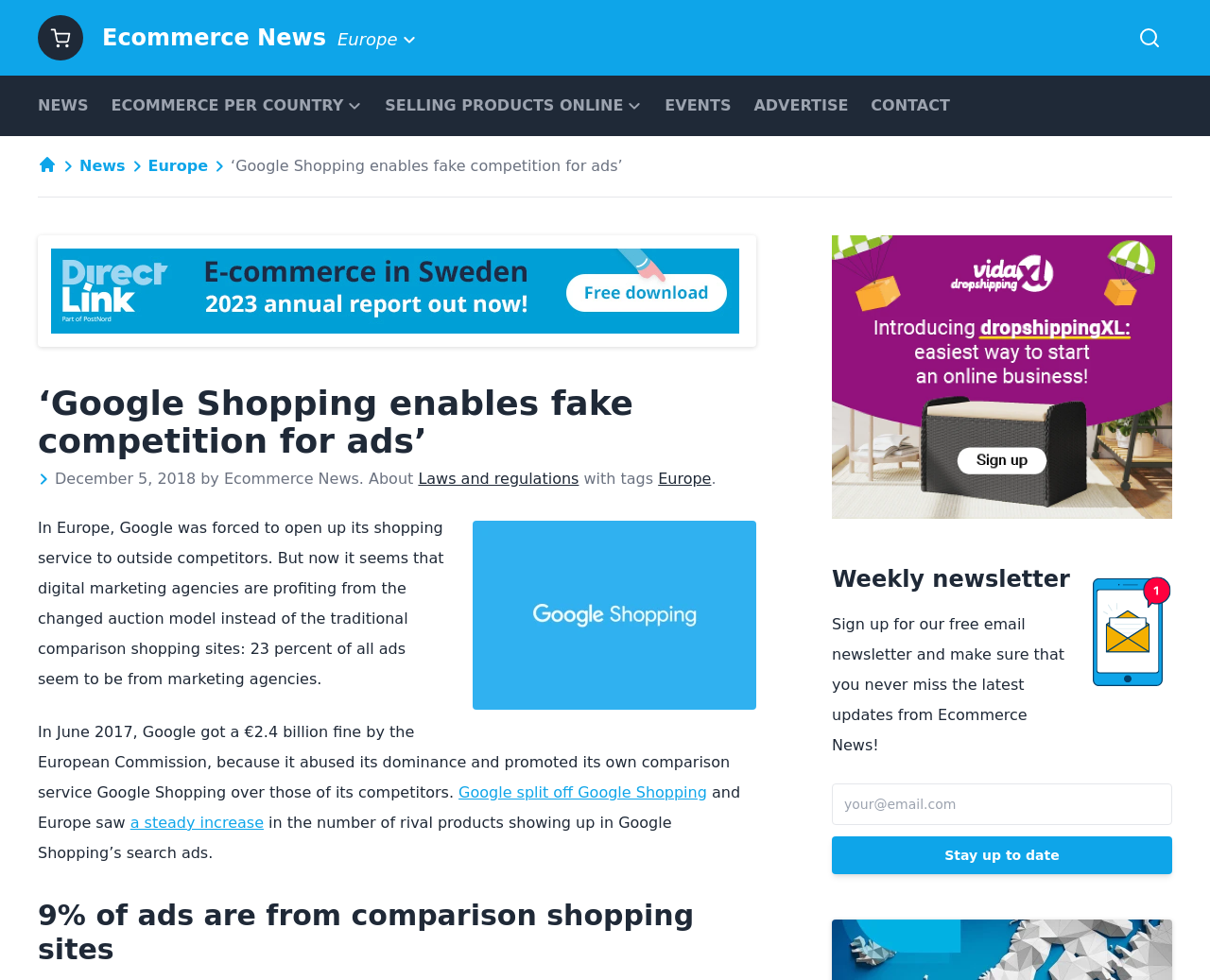Please mark the clickable region by giving the bounding box coordinates needed to complete this instruction: "Click on 'NEWS'".

[0.022, 0.077, 0.082, 0.139]